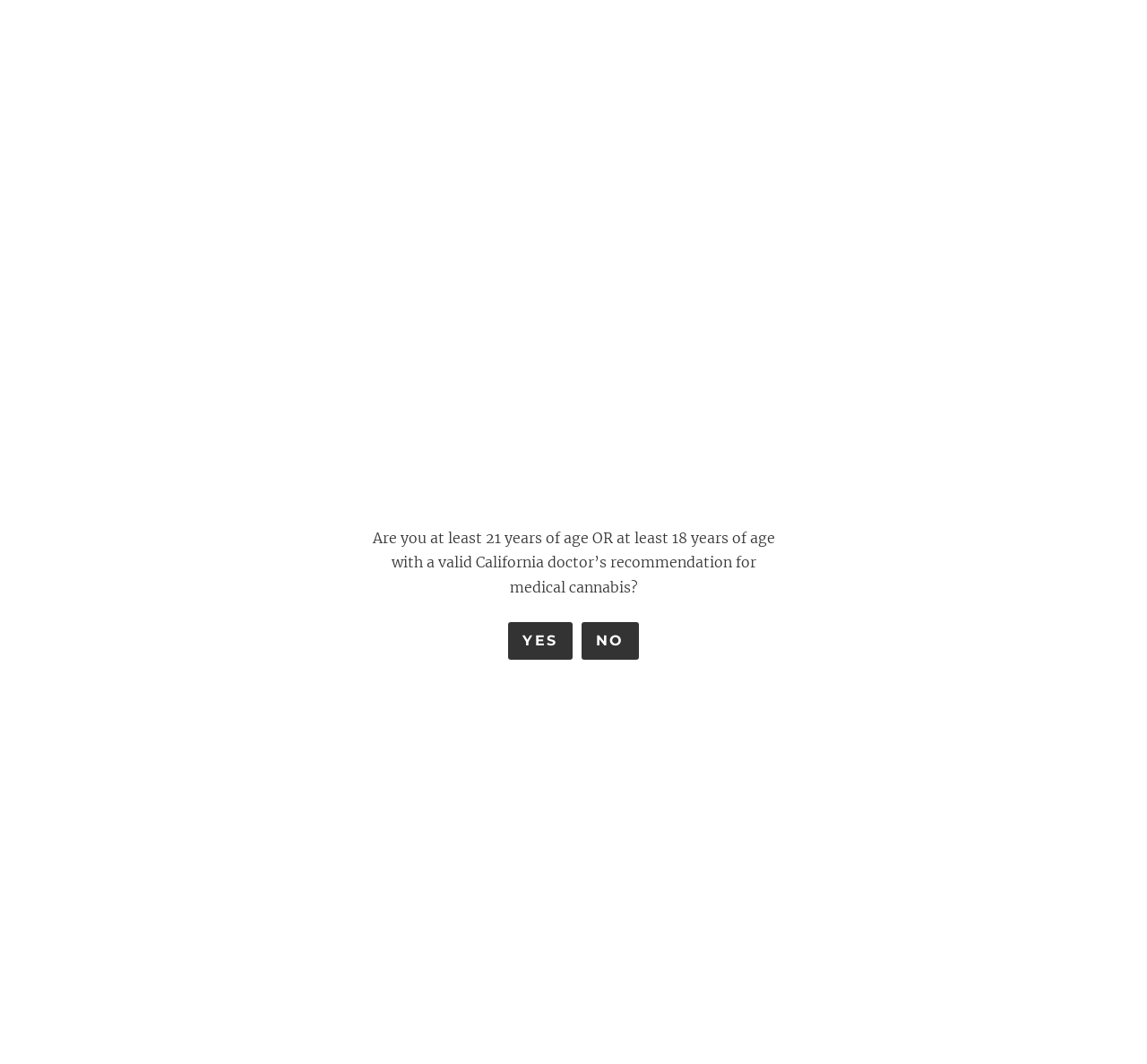Please provide the bounding box coordinates for the element that needs to be clicked to perform the following instruction: "Explore Cannabis Tincture category". The coordinates should be given as four float numbers between 0 and 1, i.e., [left, top, right, bottom].

[0.744, 0.854, 0.833, 0.87]